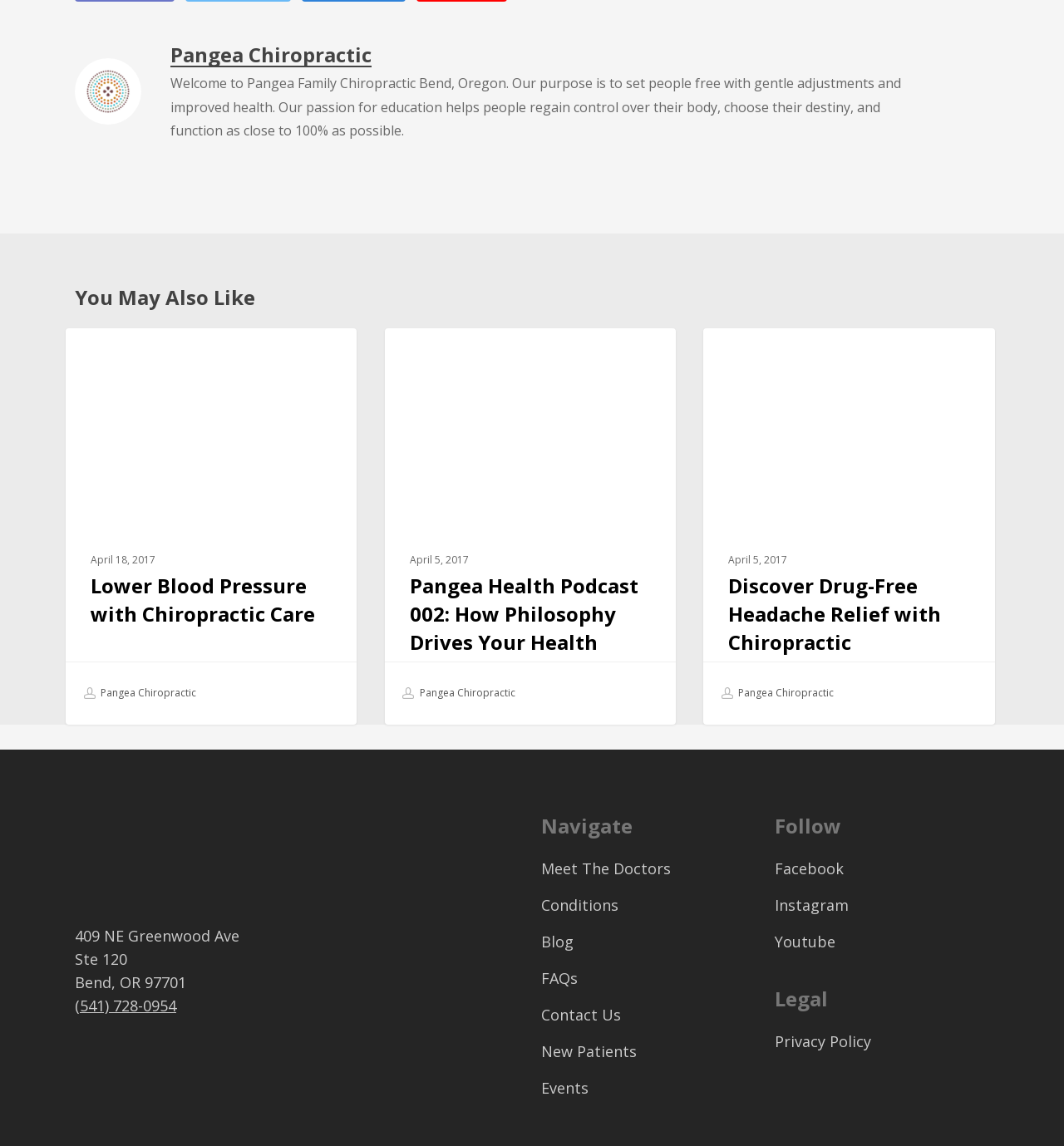What are the topics of the blog posts?
Based on the screenshot, respond with a single word or phrase.

Lower Blood Pressure, Pangea Health Podcast, Headache Relief